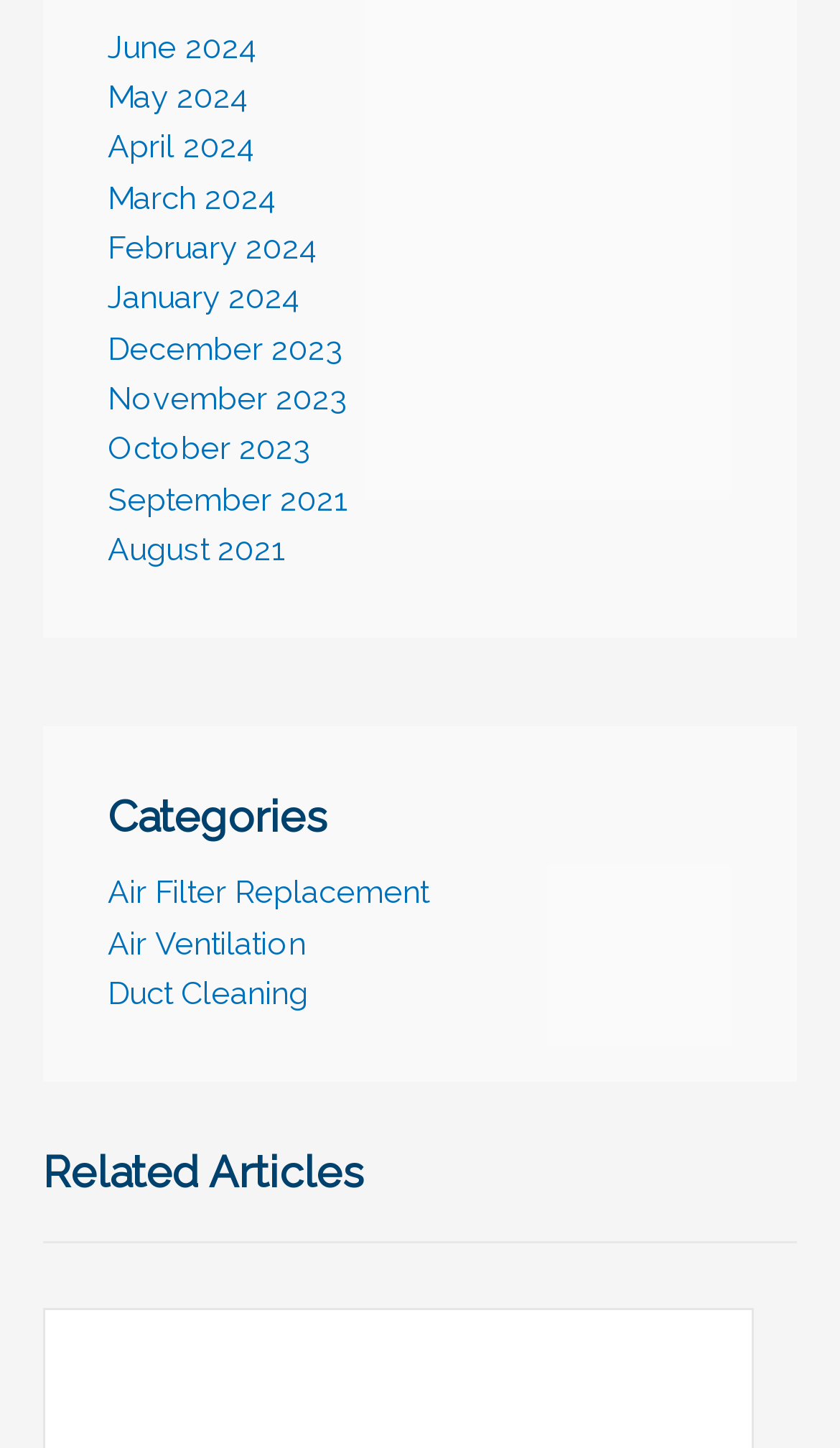What is the earliest month listed?
Please give a well-detailed answer to the question.

I looked at the list of links at the top of the page and found the earliest month listed, which is September 2021.